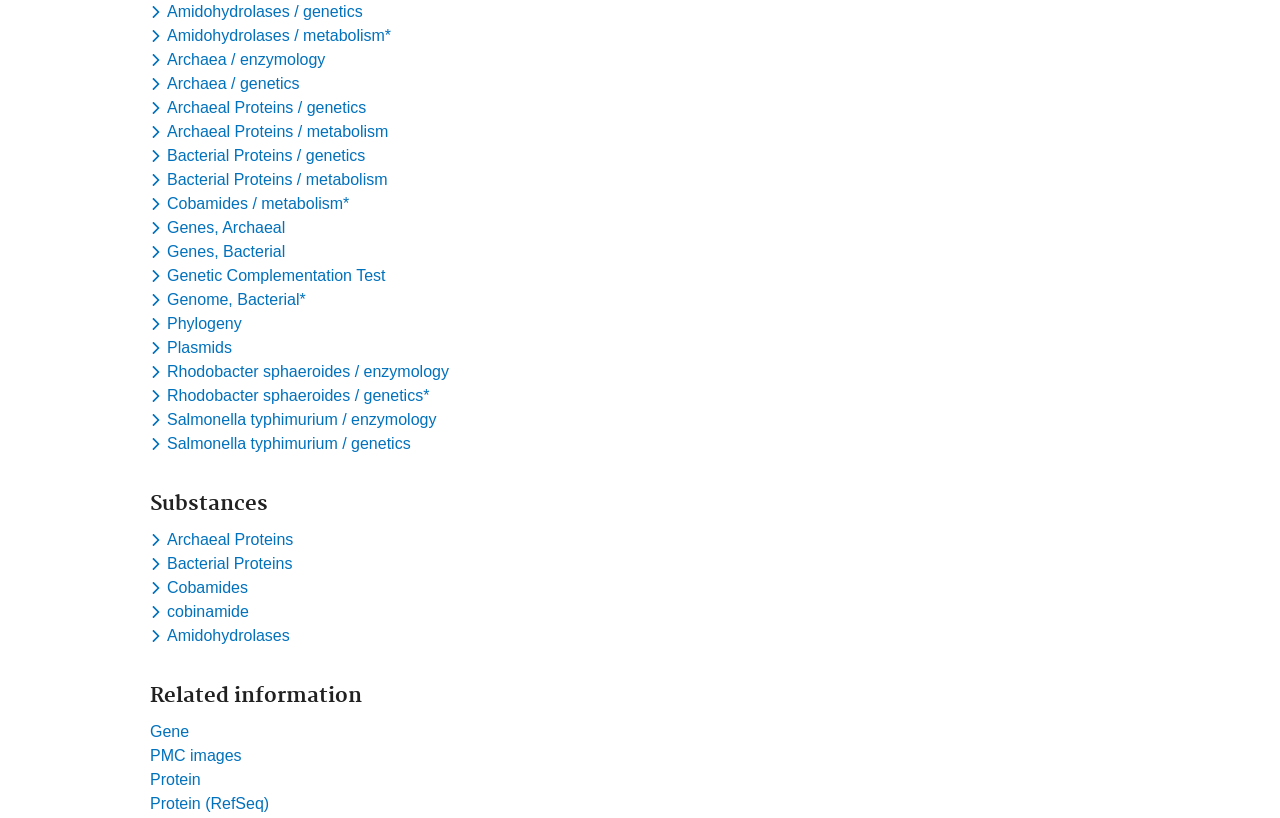Please answer the following question using a single word or phrase: 
How many links are there in the 'Related information' section?

4